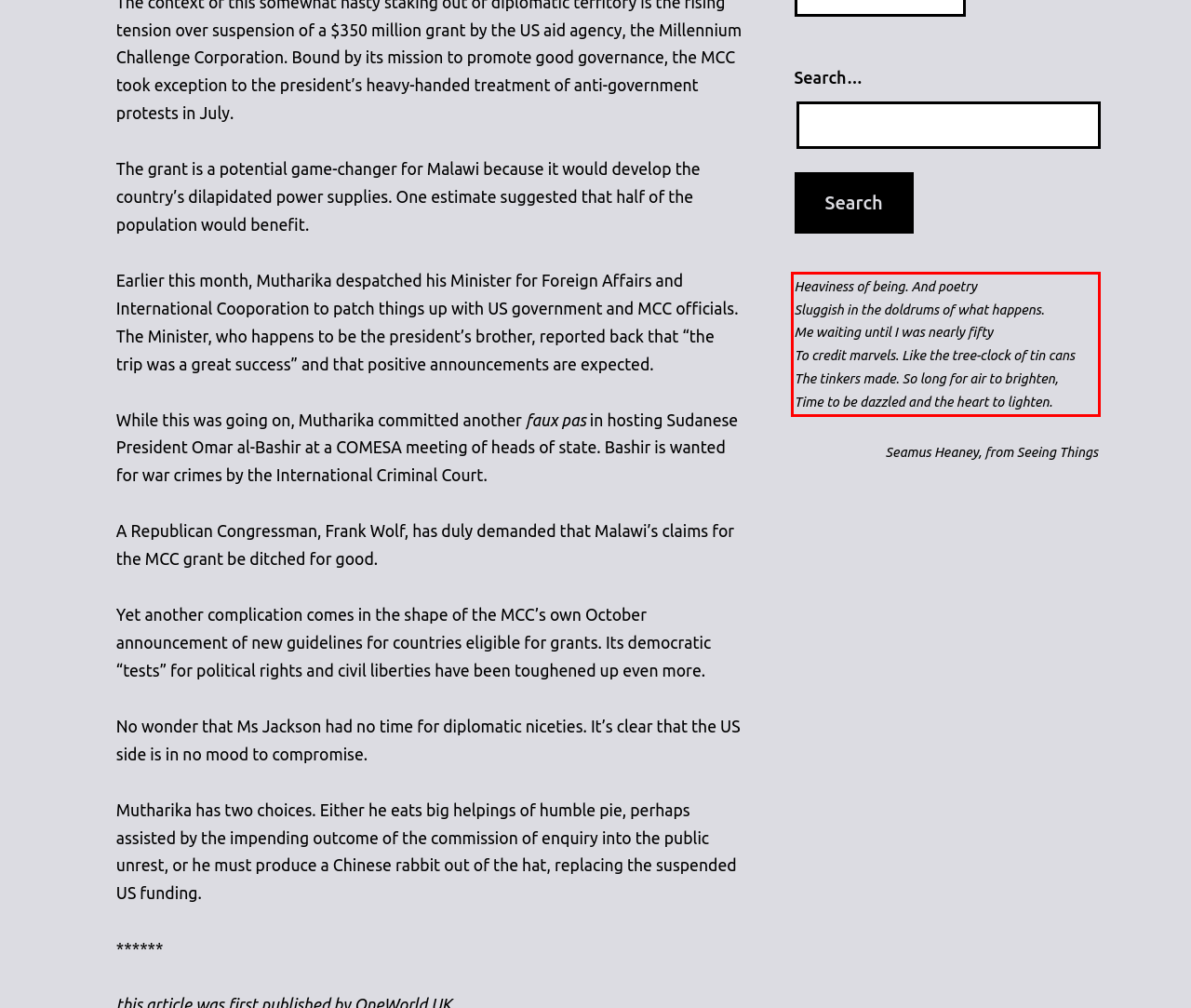You are given a screenshot with a red rectangle. Identify and extract the text within this red bounding box using OCR.

Heaviness of being. And poetry Sluggish in the doldrums of what happens. Me waiting until I was nearly fifty To credit marvels. Like the tree-clock of tin cans The tinkers made. So long for air to brighten, Time to be dazzled and the heart to lighten.